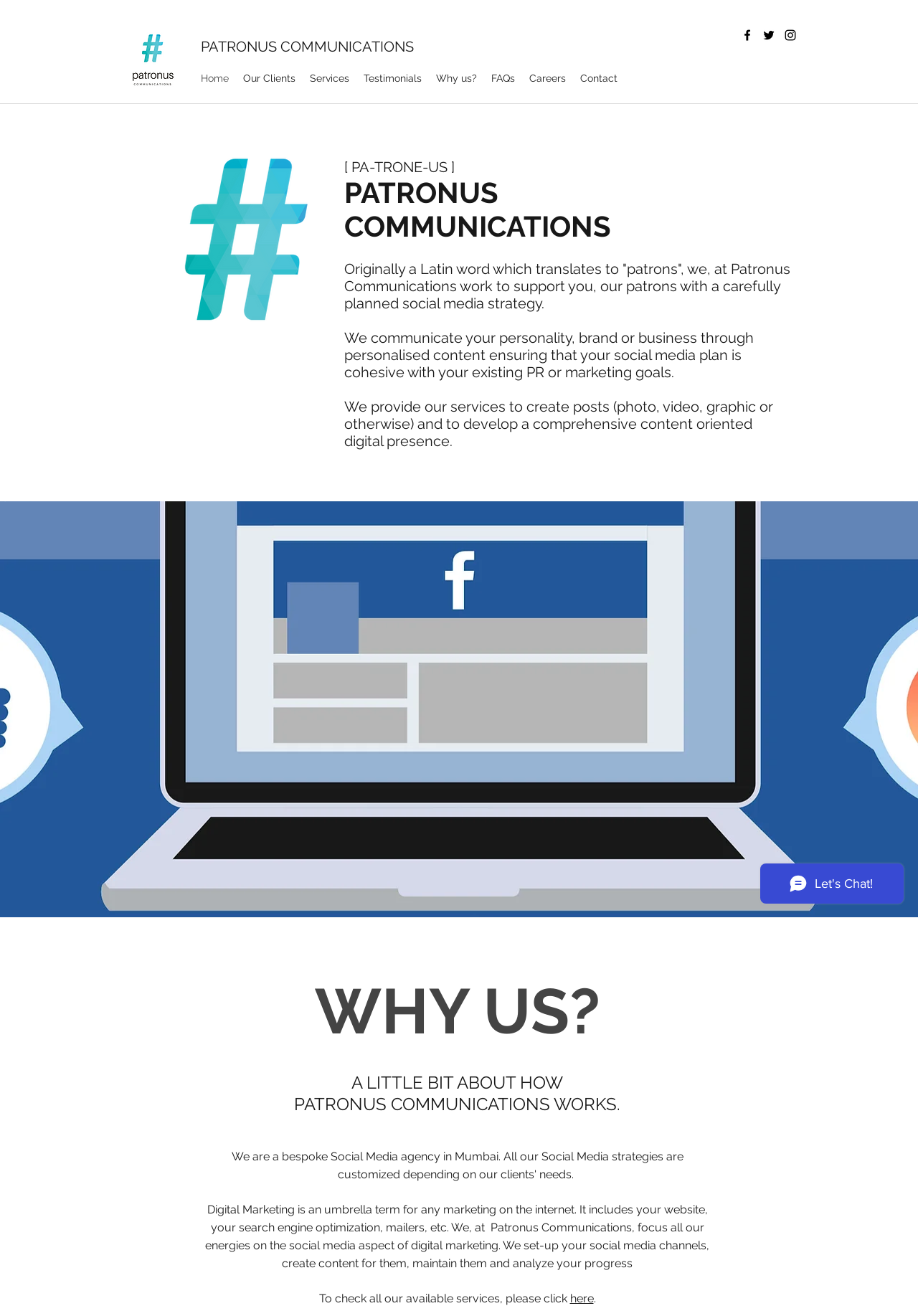What is the focus of Patronus Communications' digital marketing services?
Give a single word or phrase answer based on the content of the image.

social media